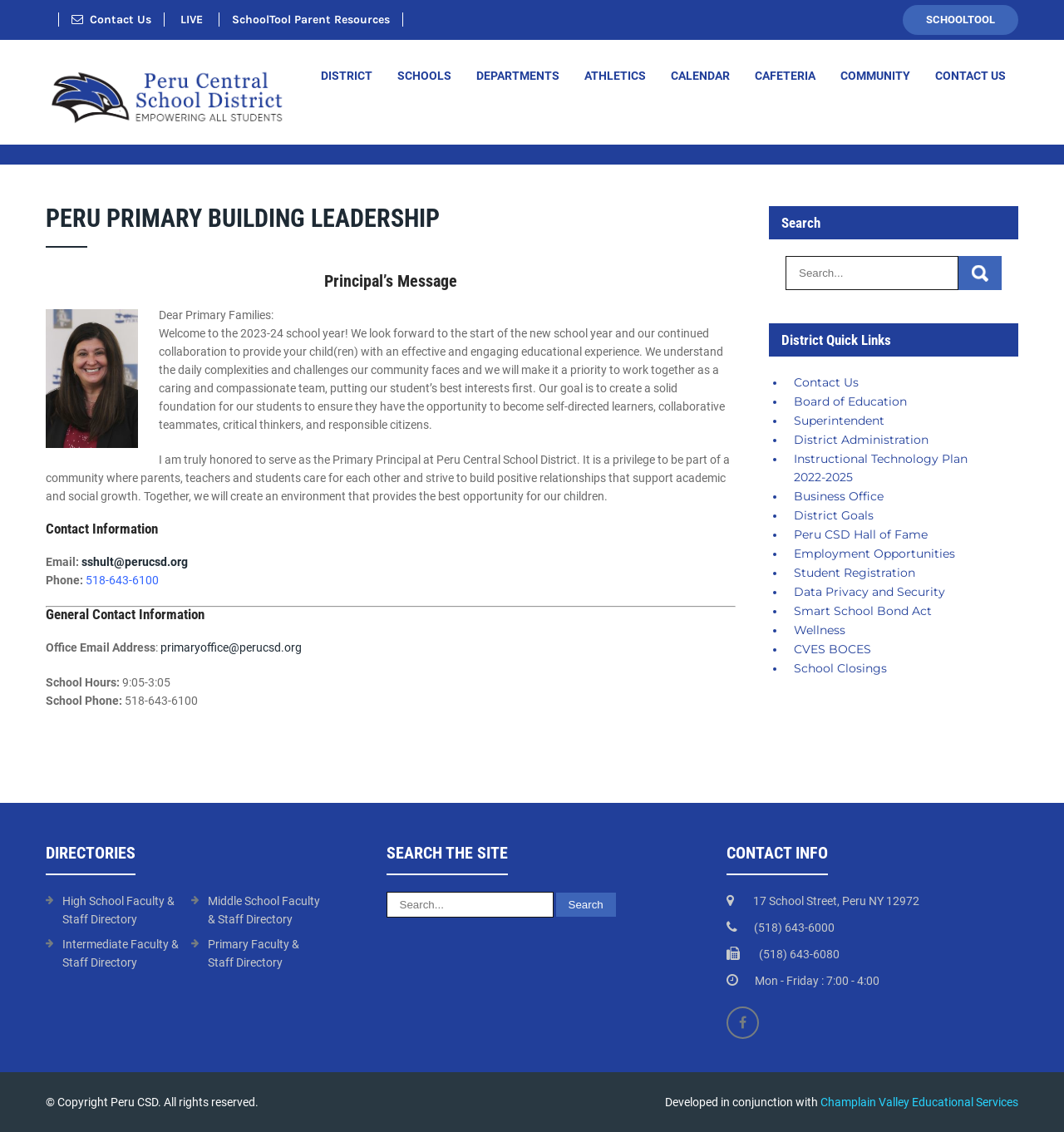Please identify the bounding box coordinates of the area that needs to be clicked to follow this instruction: "View Primary Faculty & Staff Directory".

[0.18, 0.826, 0.305, 0.864]